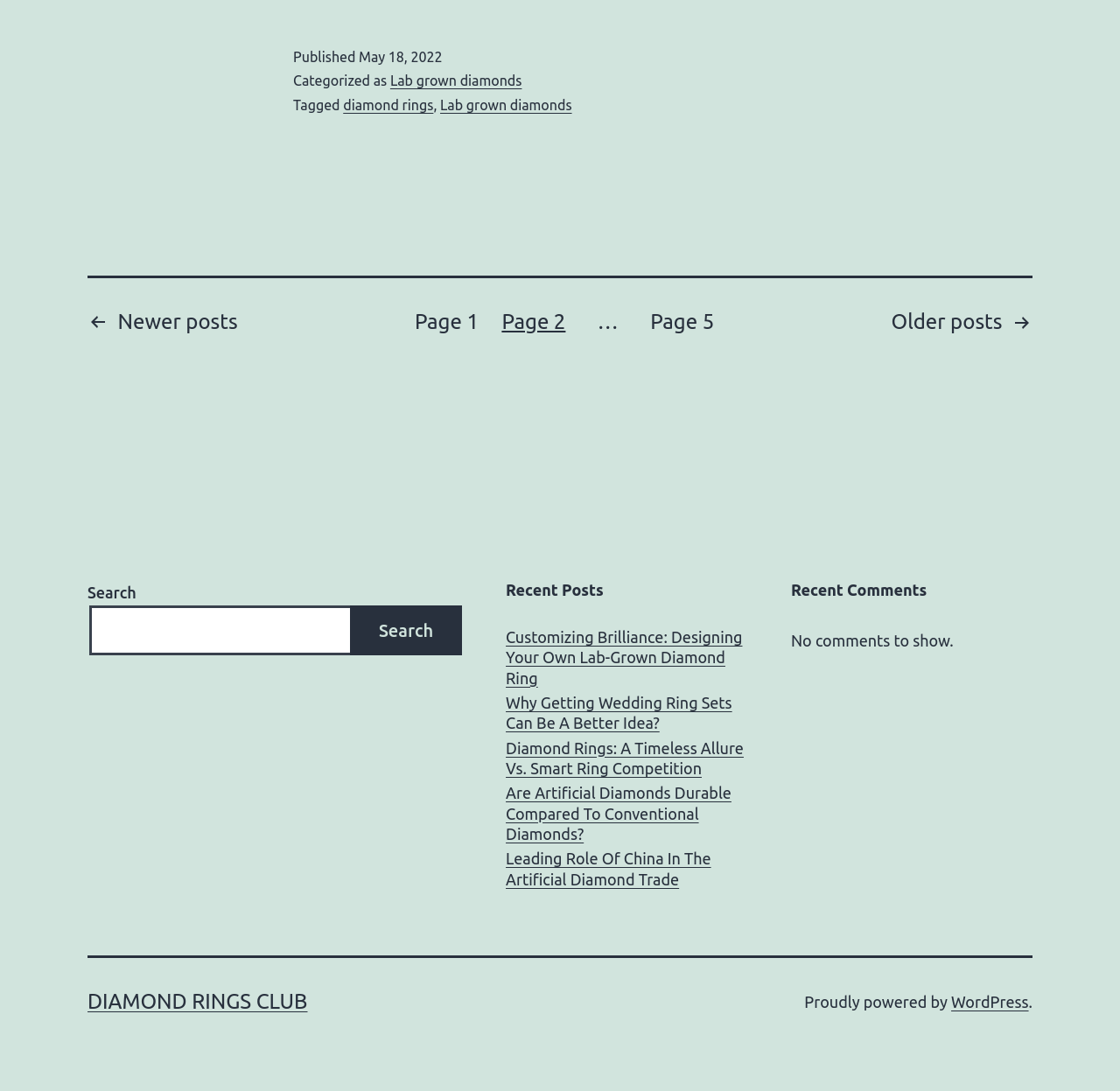Find the bounding box coordinates for the element that must be clicked to complete the instruction: "Read the post about customizing brilliance". The coordinates should be four float numbers between 0 and 1, indicated as [left, top, right, bottom].

[0.452, 0.575, 0.667, 0.631]